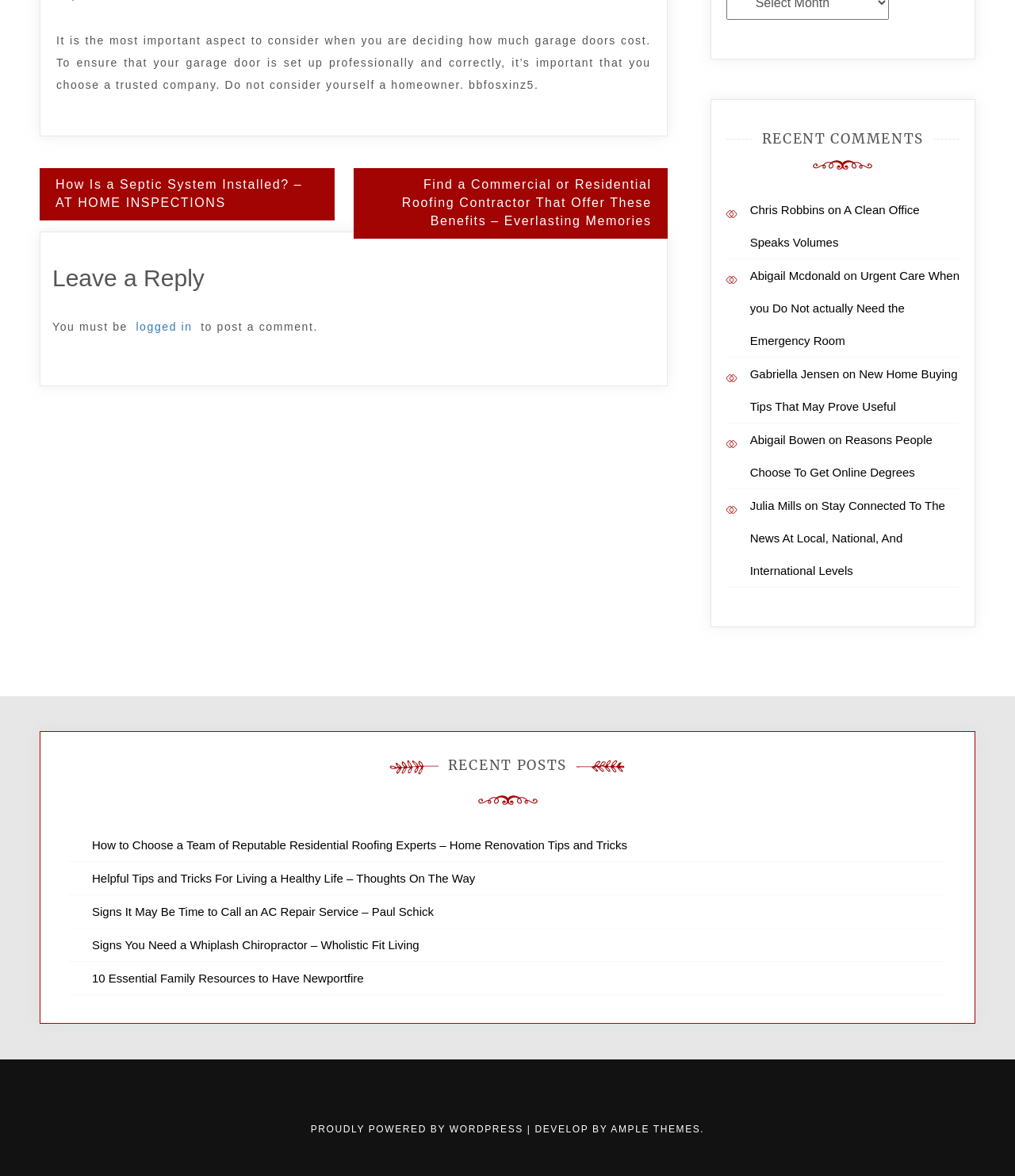Answer the following query concisely with a single word or phrase:
What is the purpose of the 'Leave a Reply' section?

To post a comment